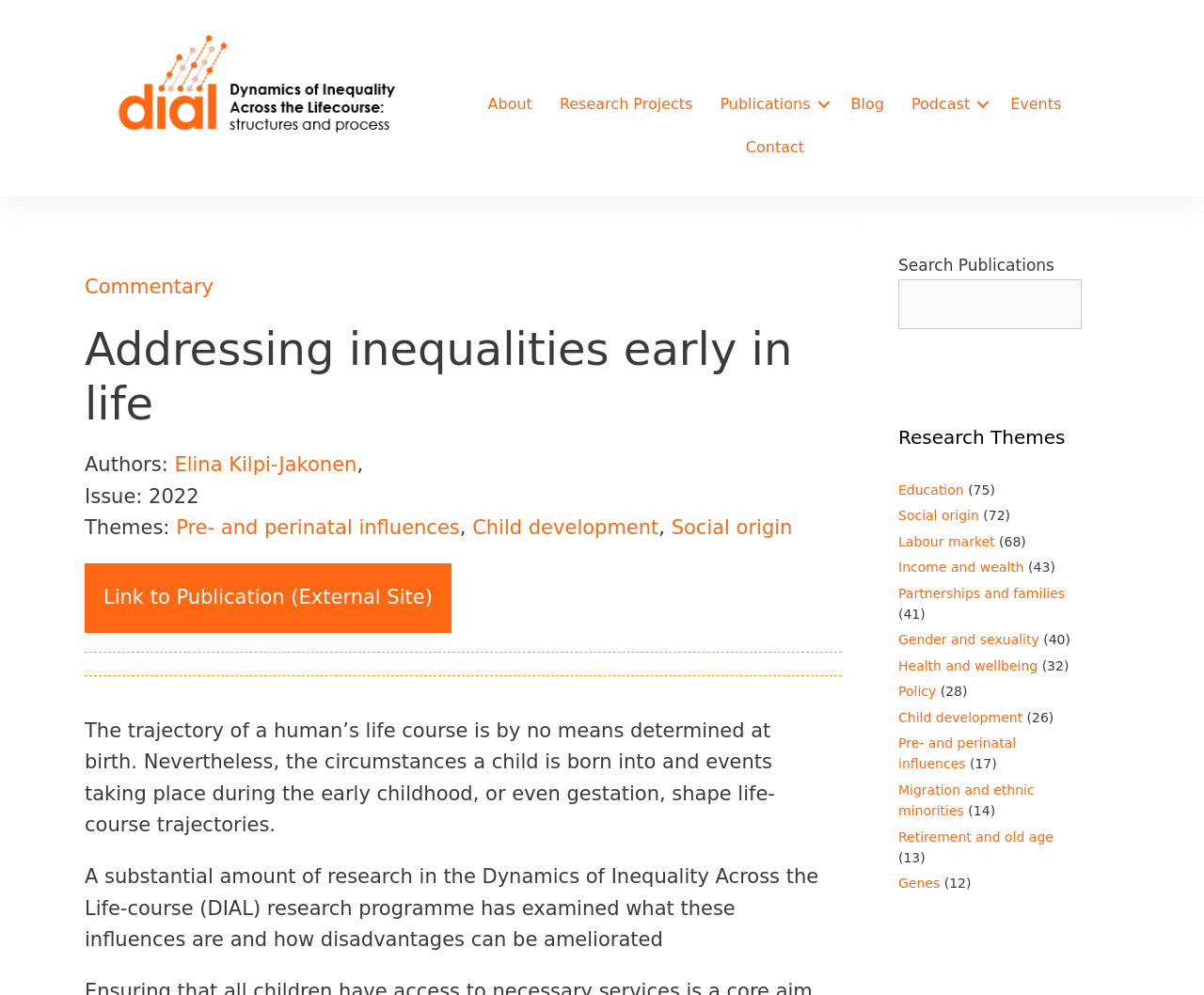What is the name of the research programme?
Analyze the image and deliver a detailed answer to the question.

The answer can be found in the paragraph that starts with 'A substantial amount of research in the Dynamics of Inequality Across the Life-course (DIAL) research programme...'.